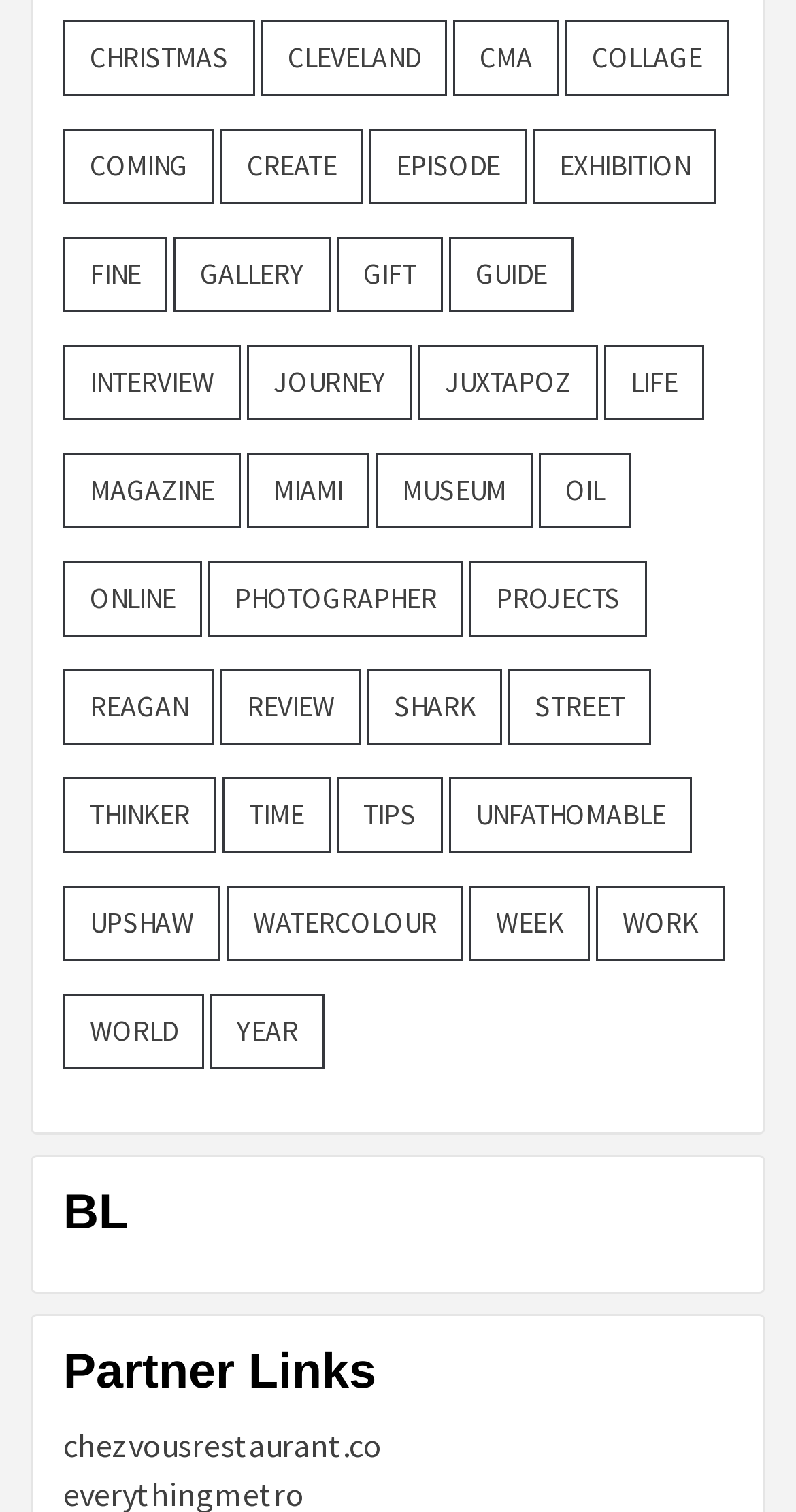Determine the bounding box coordinates of the clickable element to achieve the following action: 'Read about Juxtapoz'. Provide the coordinates as four float values between 0 and 1, formatted as [left, top, right, bottom].

[0.526, 0.228, 0.751, 0.278]